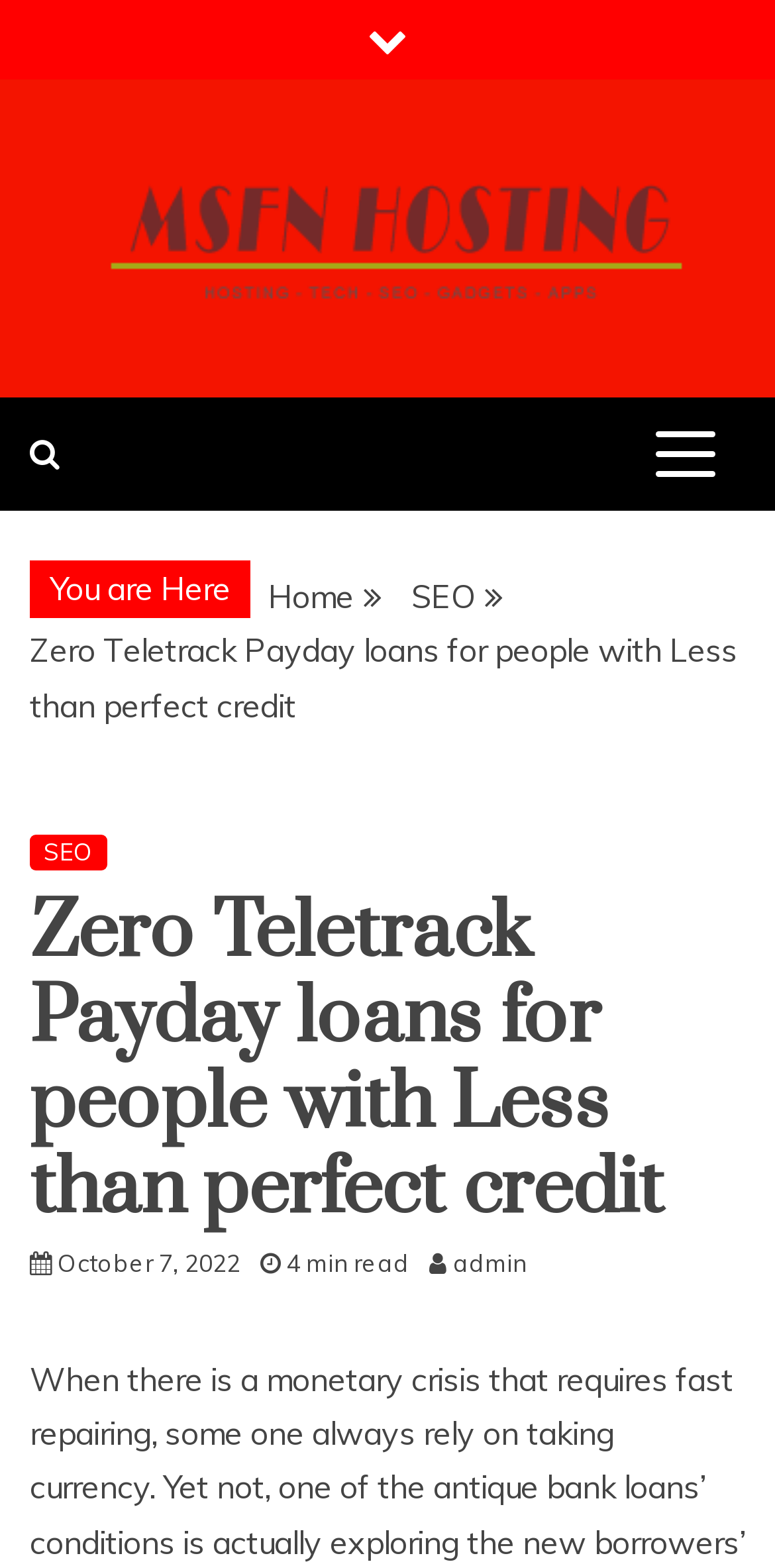Locate the bounding box coordinates of the clickable area needed to fulfill the instruction: "read the article".

[0.038, 0.568, 0.962, 0.793]